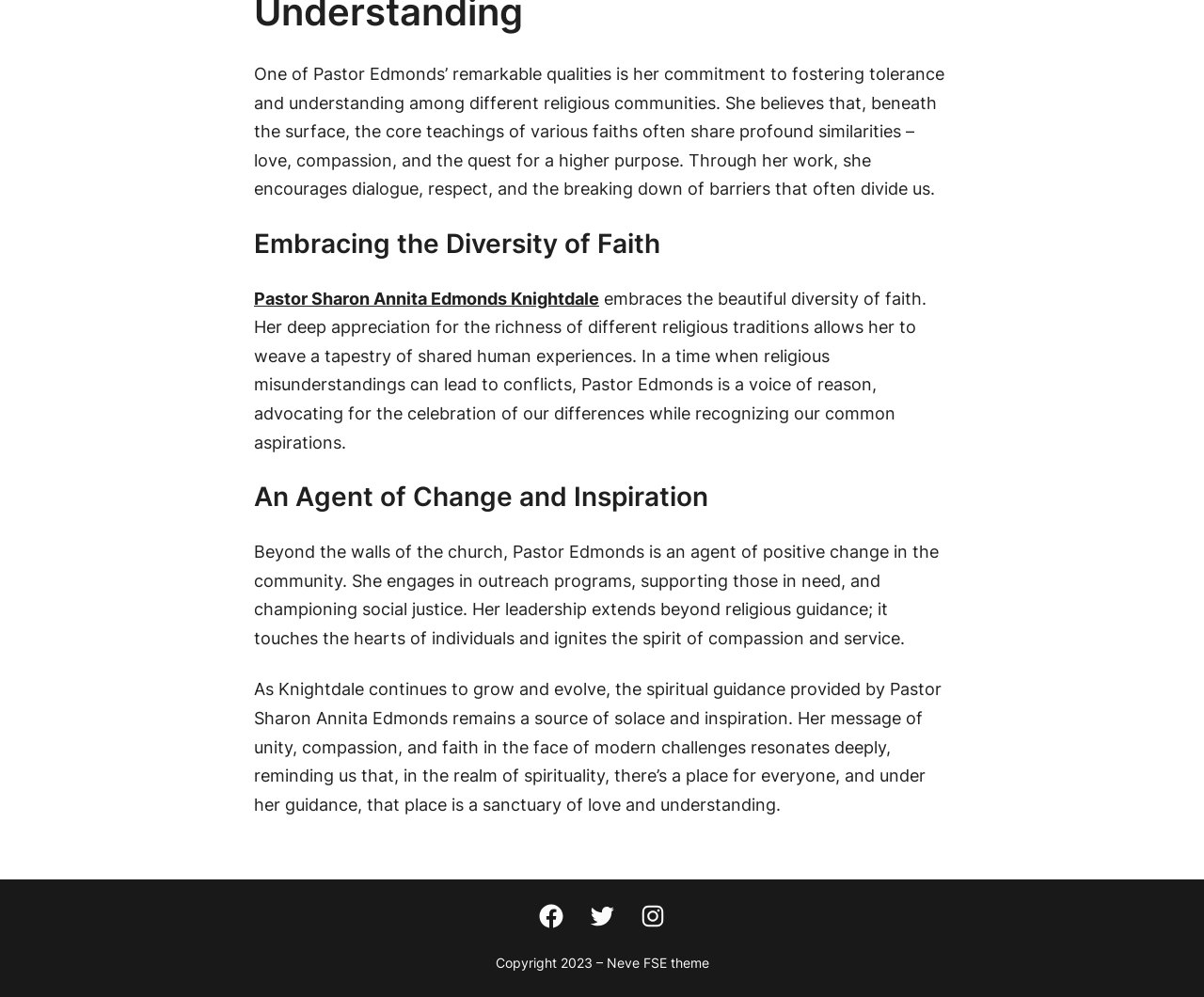Provide a one-word or brief phrase answer to the question:
How many social media links are provided?

3